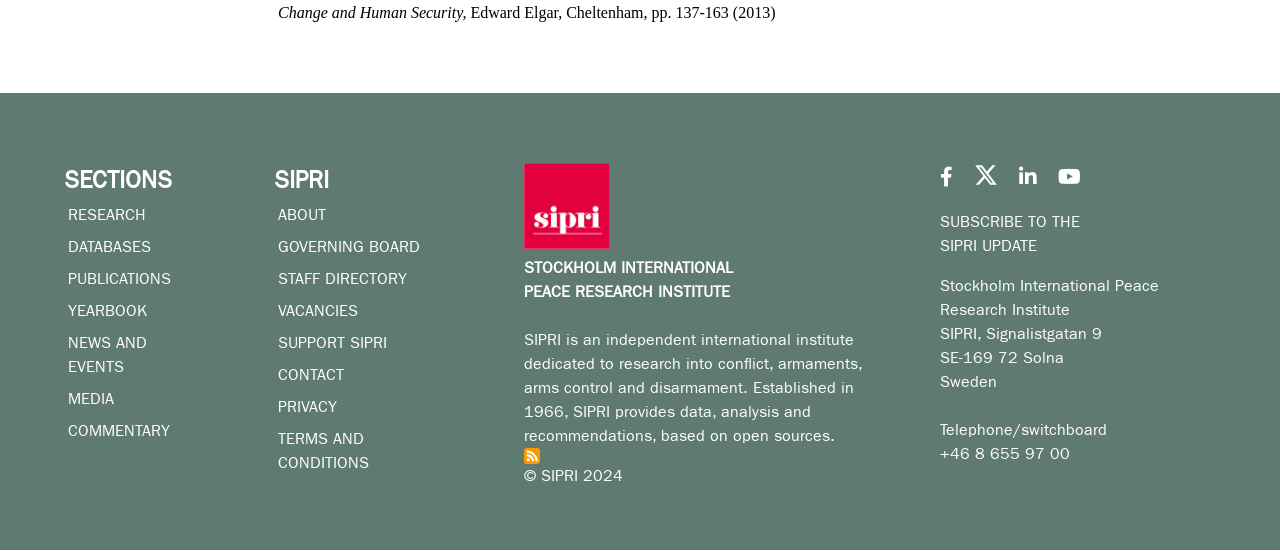Please answer the following question using a single word or phrase: 
What is the year of copyright?

2024